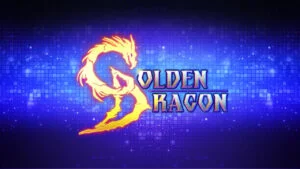Explain the image in detail, mentioning the main subjects and background elements.

The image features a vibrant and visually striking logo for "Golden Kacon." The design incorporates a fiery dragon-like silhouette, which symbolizes strength and energy, set against a dynamic blue background adorned with pixelated patterns. The font is bold and modern, with the word "Golden" in a bright, eye-catching hue that complements the warm tones of the dragon. This captivating logo effectively conveys a sense of adventure and excitement, making it likely associated with gaming, fantasy, or a creative venture aimed at a youthful audience.